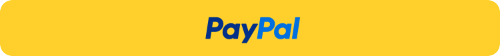Please answer the following question as detailed as possible based on the image: 
What is the purpose of the PayPal service?

The purpose of the PayPal service is online payment because the caption states that PayPal provides users a secure and convenient way to make transactions digitally, implying that it is an online payment service.